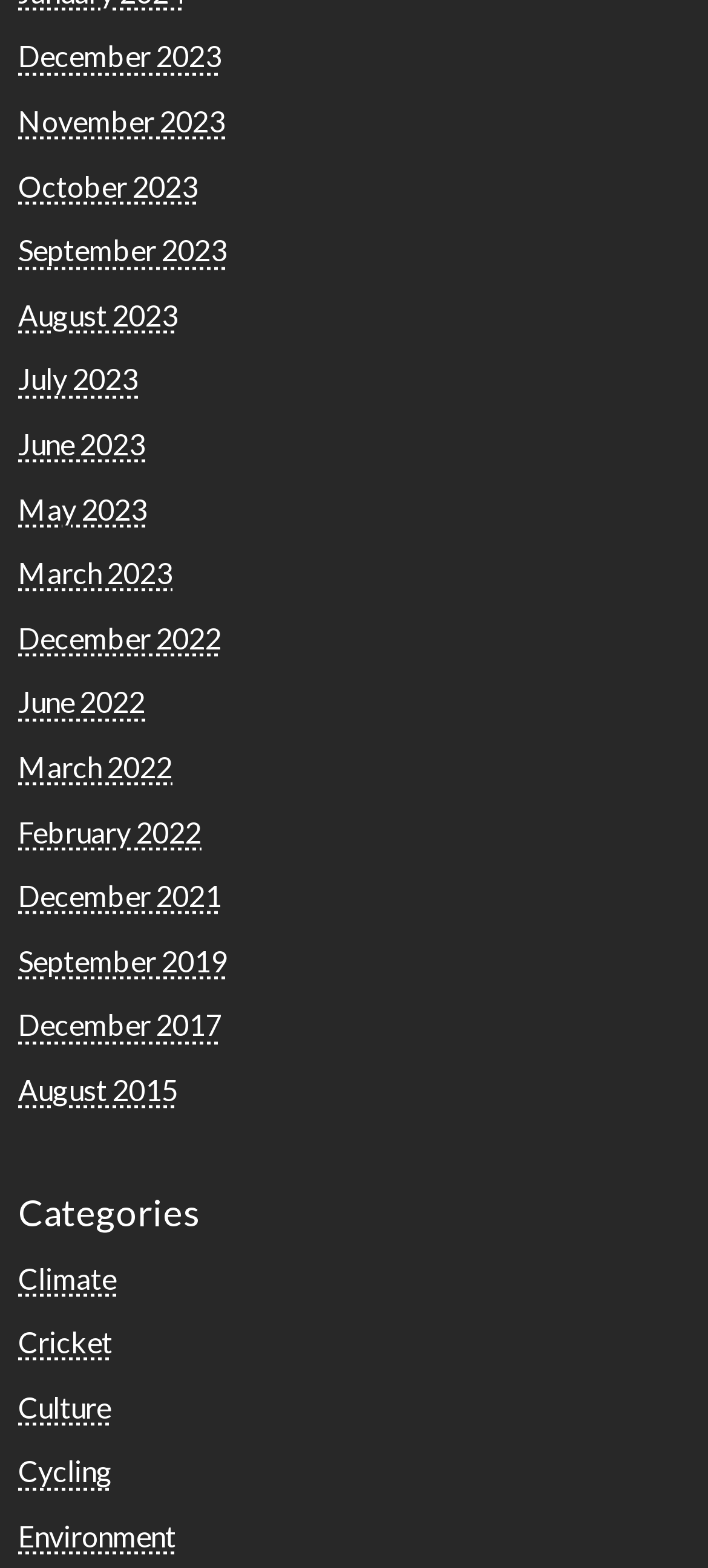How many months are listed under 2023?
Please respond to the question with as much detail as possible.

By examining the webpage, I counted the number of links with '2023' in their text. There are 6 months listed under 2023, which are December, November, October, September, July, and June.